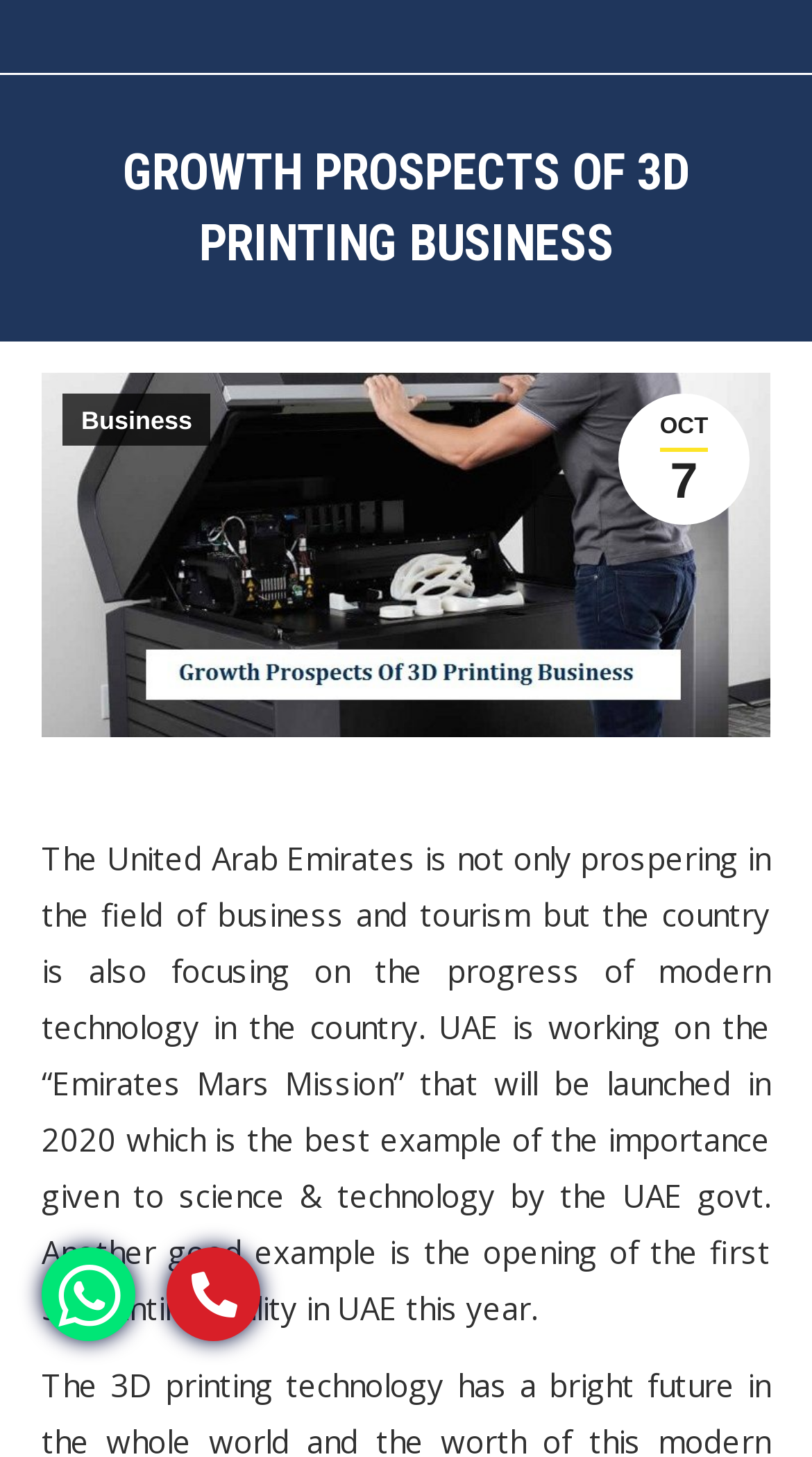Please extract the webpage's main title and generate its text content.

GROWTH PROSPECTS OF 3D PRINTING BUSINESS